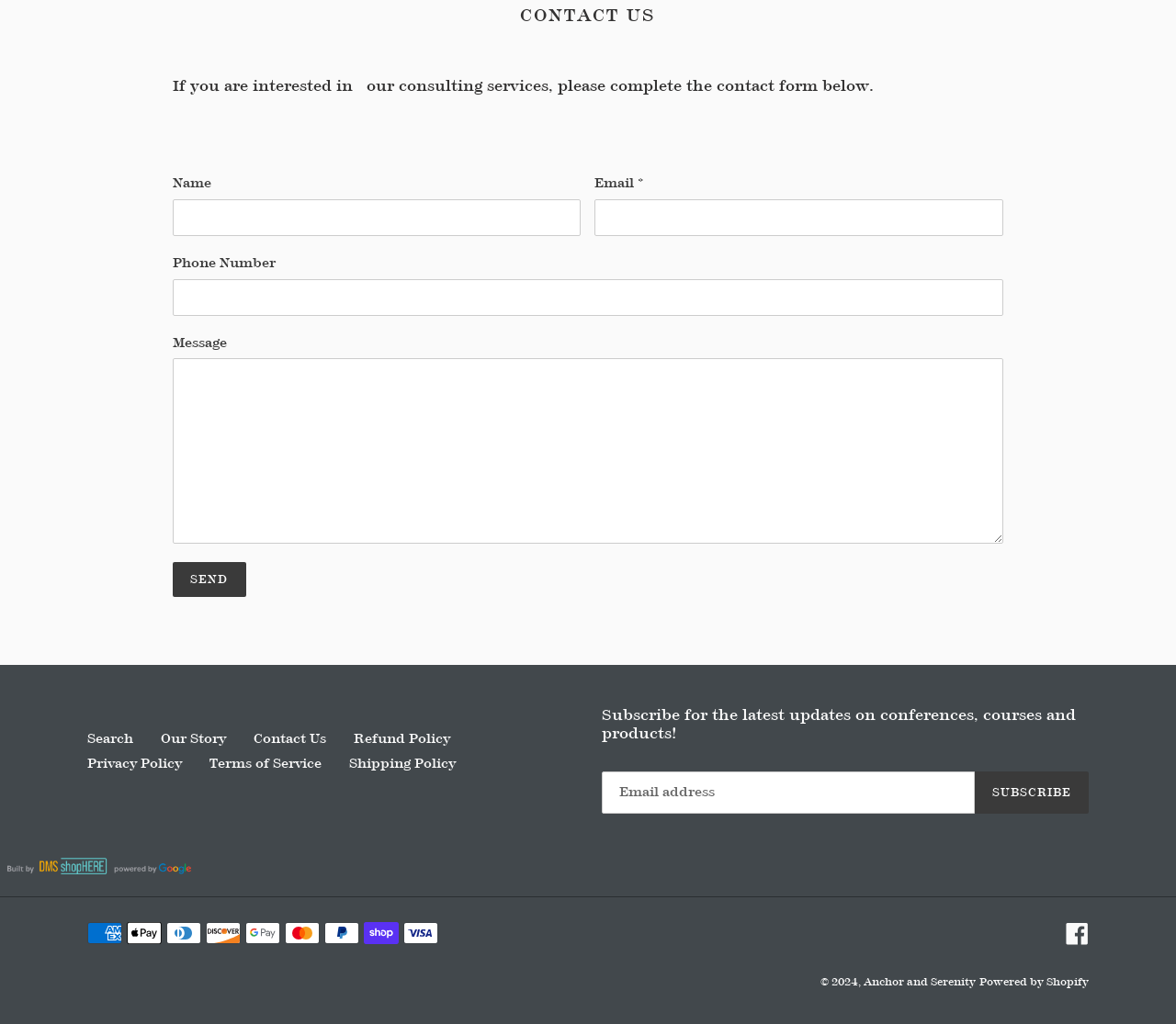Locate the bounding box of the user interface element based on this description: "Contact Us".

[0.216, 0.714, 0.277, 0.729]